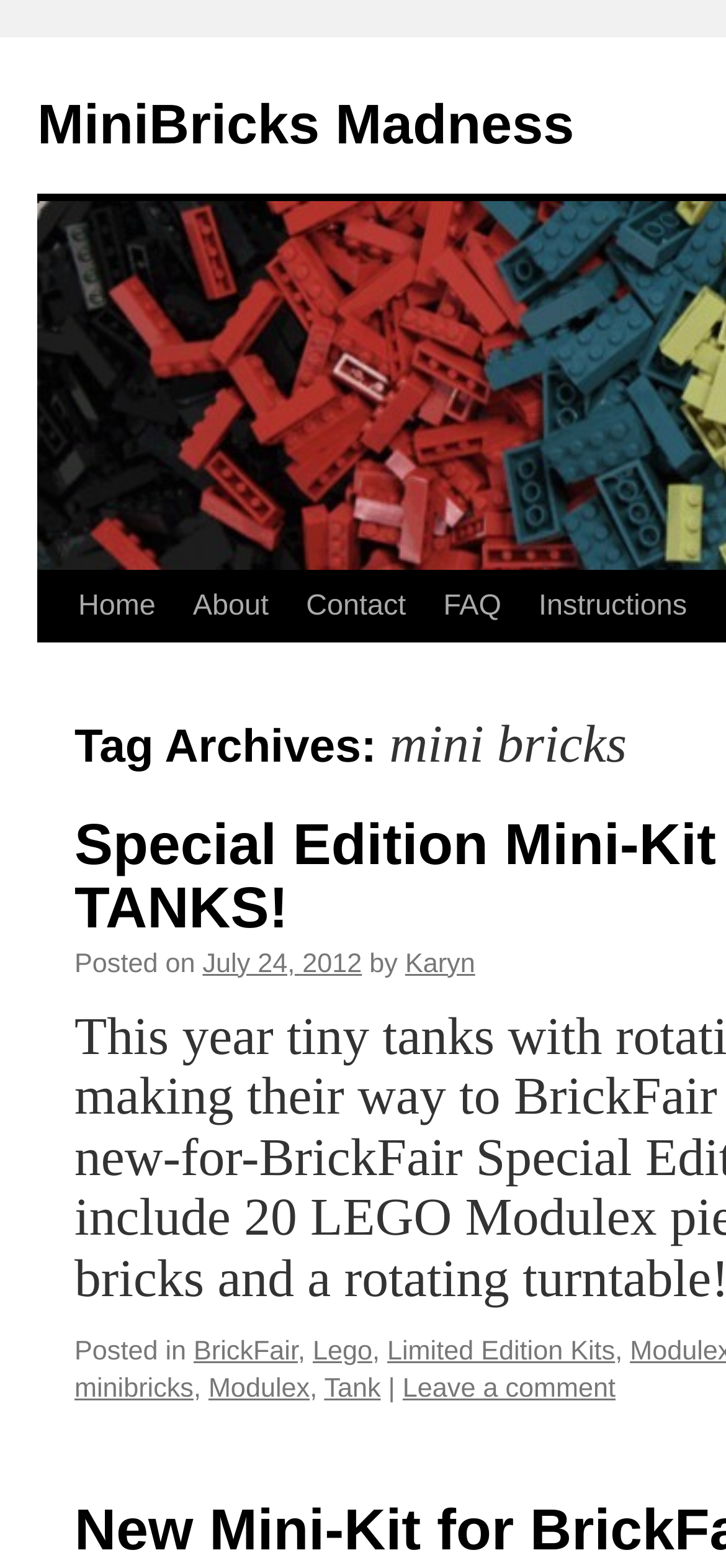Please predict the bounding box coordinates of the element's region where a click is necessary to complete the following instruction: "view about page". The coordinates should be represented by four float numbers between 0 and 1, i.e., [left, top, right, bottom].

[0.24, 0.365, 0.396, 0.41]